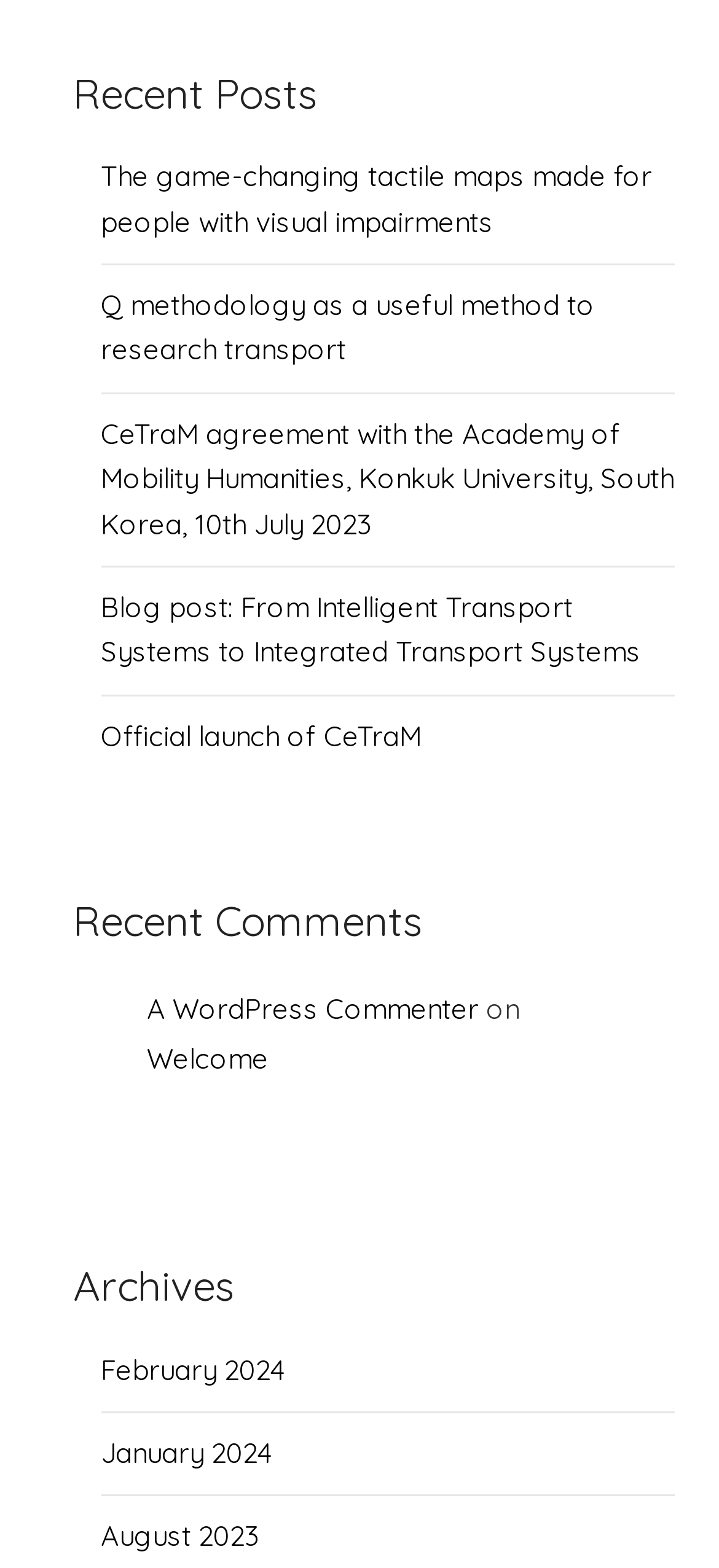Return the bounding box coordinates of the UI element that corresponds to this description: "August 2023". The coordinates must be given as four float numbers in the range of 0 and 1, [left, top, right, bottom].

[0.14, 0.969, 0.36, 0.991]